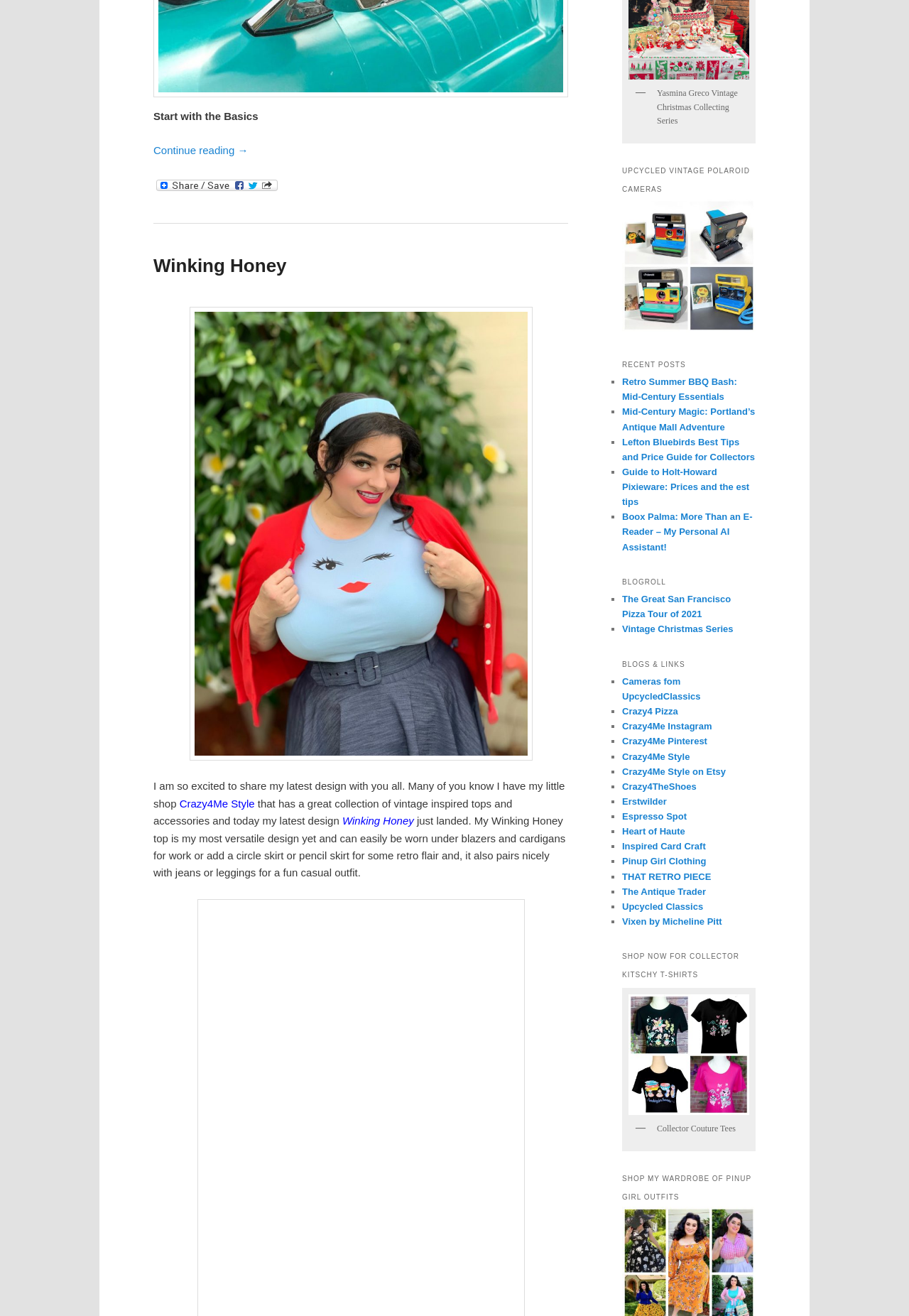Please give a one-word or short phrase response to the following question: 
What is the theme of the 'Retro Summer BBQ Bash' post?

Mid-Century Essentials